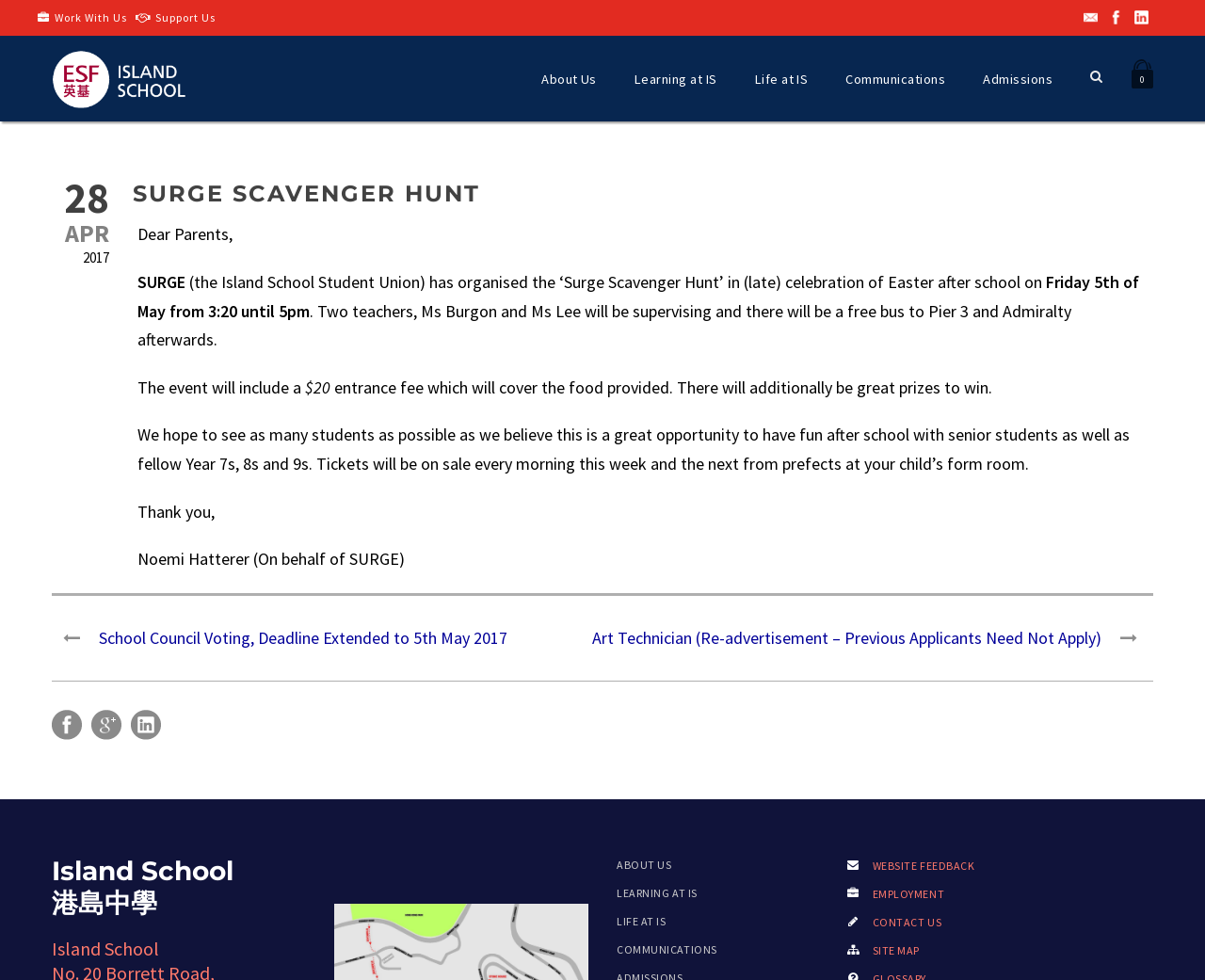Identify and provide the main heading of the webpage.

SURGE SCAVENGER HUNT